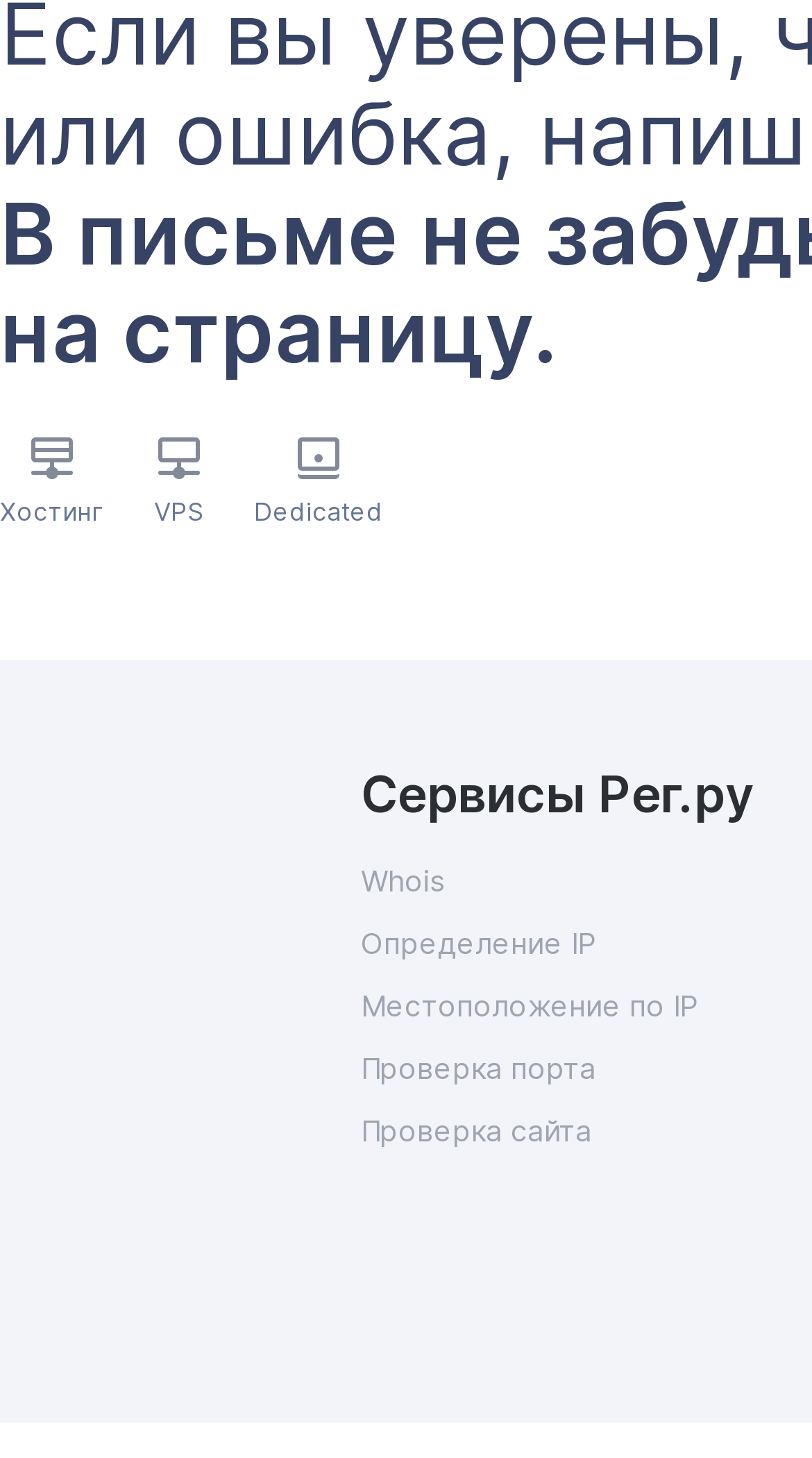Identify the bounding box coordinates for the element you need to click to achieve the following task: "Go to the 'VPS' page". The coordinates must be four float values ranging from 0 to 1, formatted as [left, top, right, bottom].

[0.19, 0.34, 0.251, 0.361]